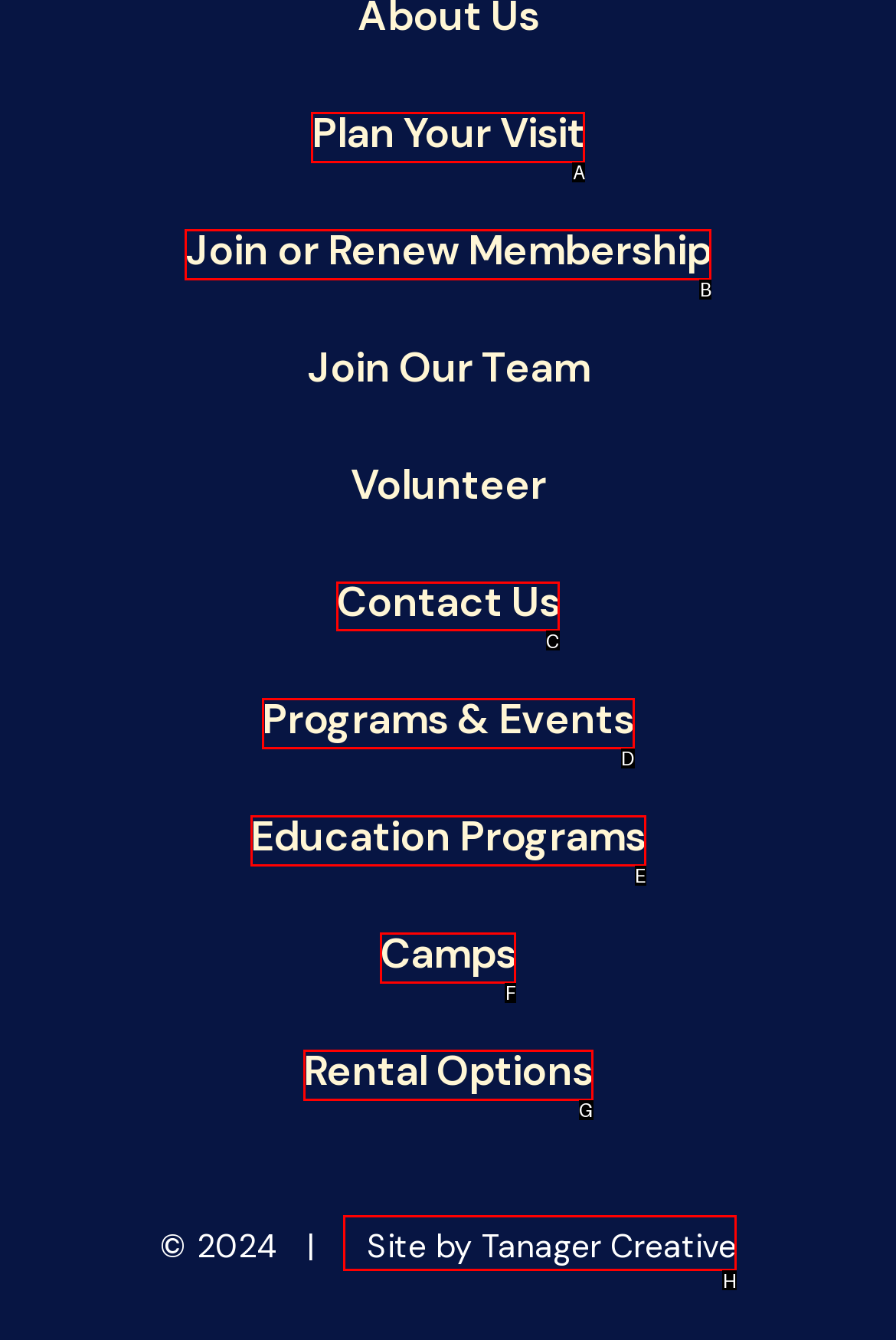What option should you select to complete this task: Contact us? Indicate your answer by providing the letter only.

C